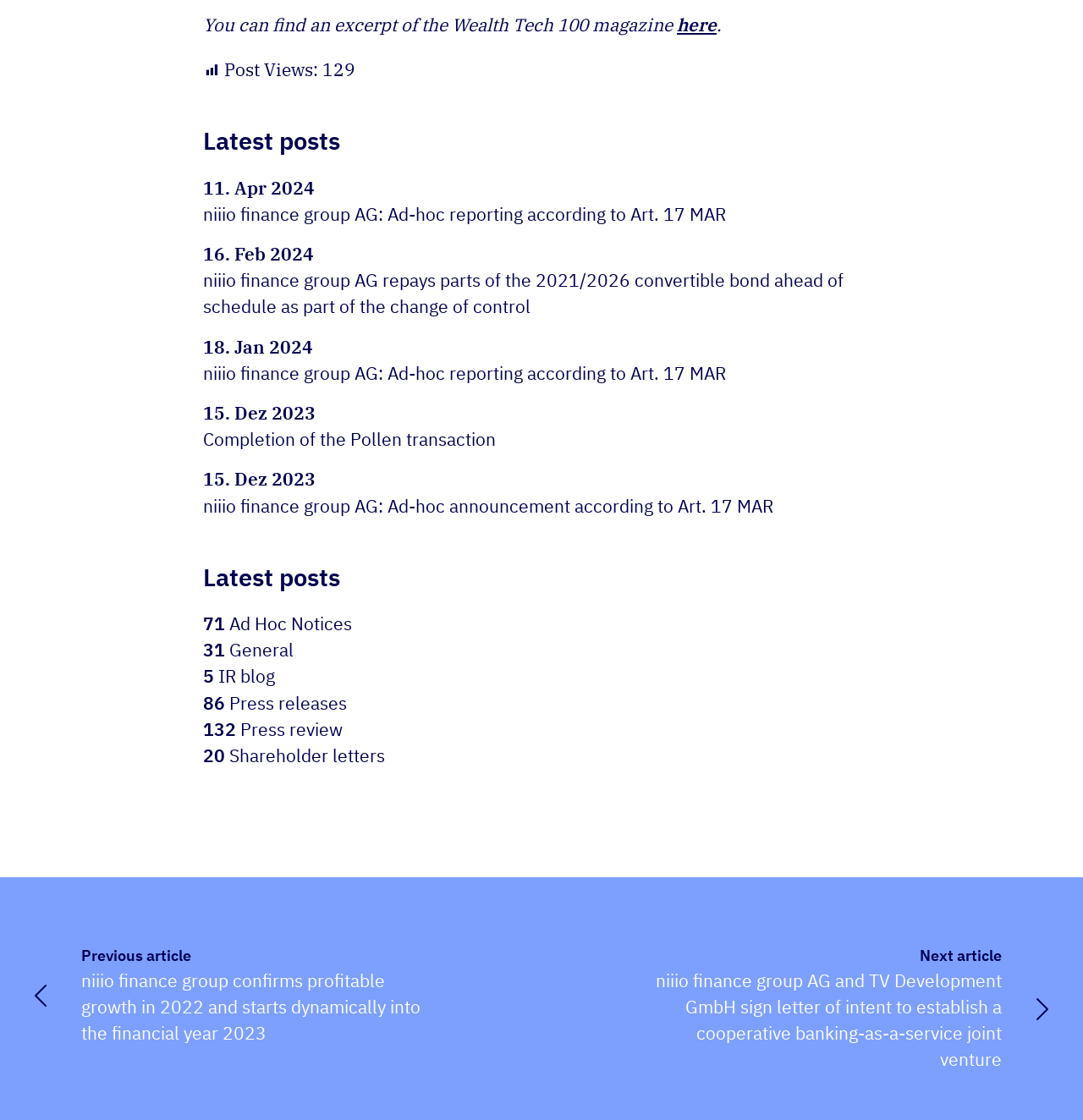What is the number of post views?
Using the information from the image, answer the question thoroughly.

I found the answer by looking at the StaticText element with the text 'Post Views:' and its adjacent element with the text '129', which indicates the number of post views.